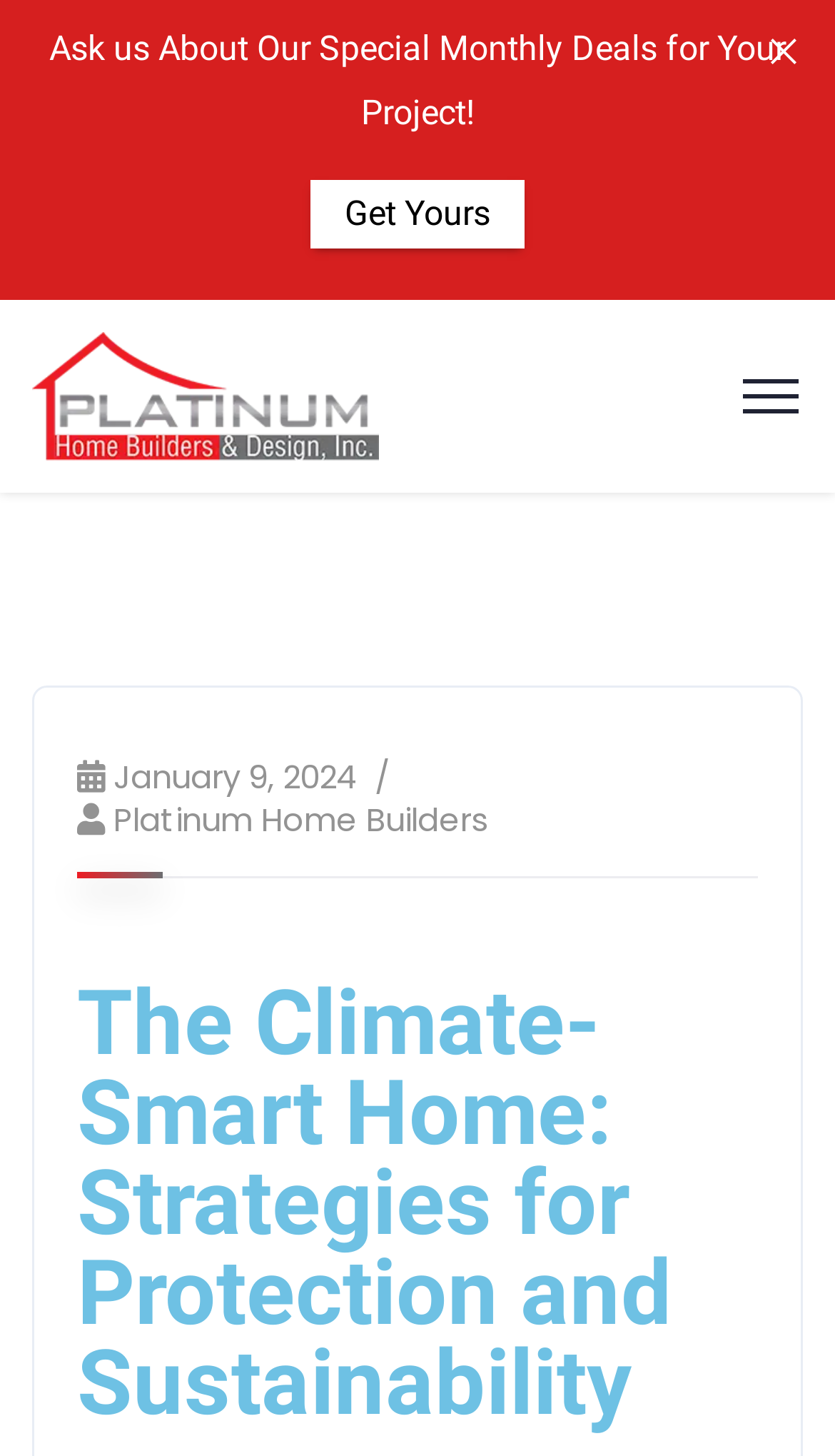What is the topic of the main heading on the webpage?
Carefully examine the image and provide a detailed answer to the question.

I found the main heading 'The Climate-Smart Home: Strategies for Protection and Sustainability' and extracted the main topic 'Climate-Smart Home' from it.